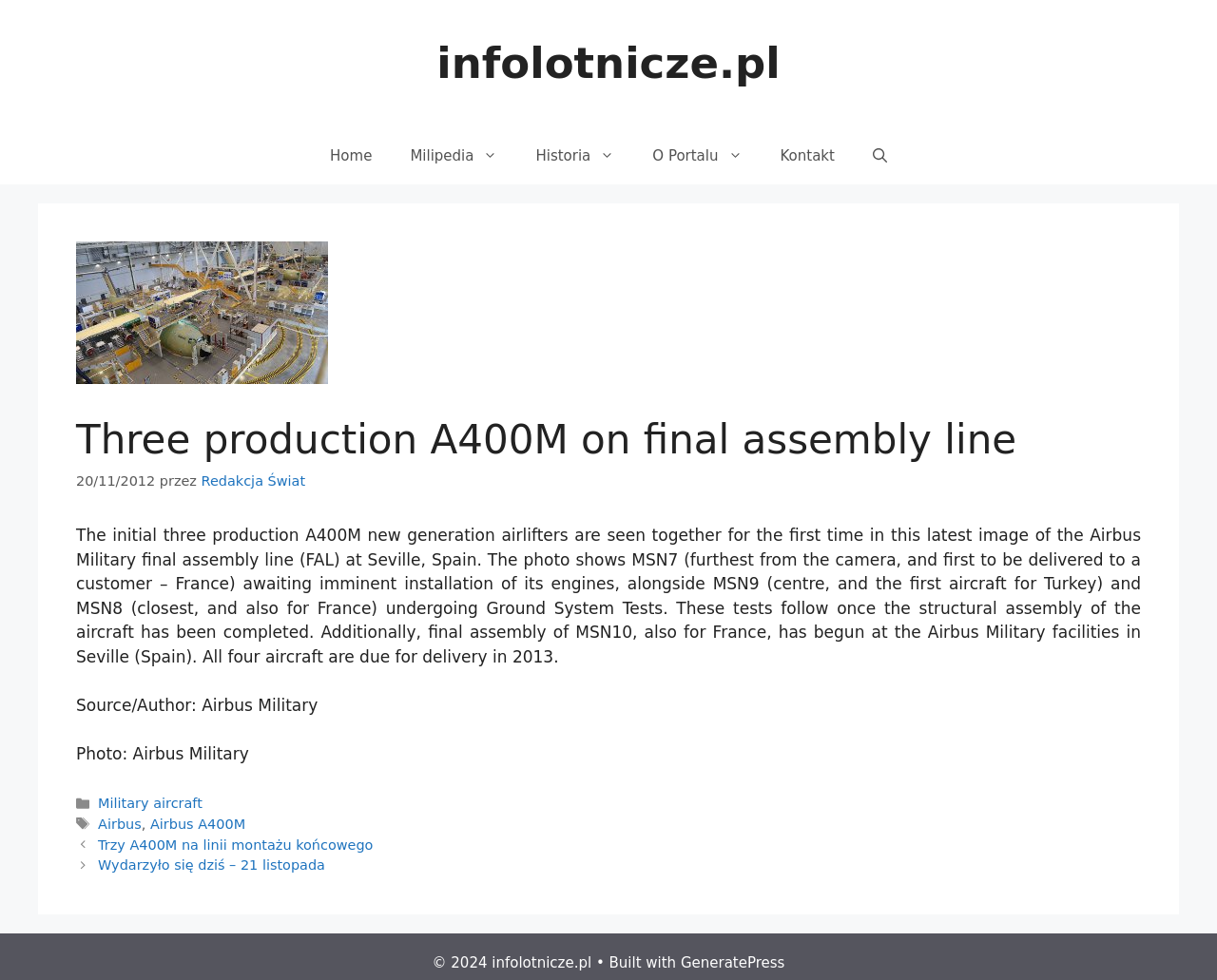Please indicate the bounding box coordinates of the element's region to be clicked to achieve the instruction: "view related post Trzy A400M na linii montażu końcowego". Provide the coordinates as four float numbers between 0 and 1, i.e., [left, top, right, bottom].

[0.081, 0.854, 0.307, 0.87]